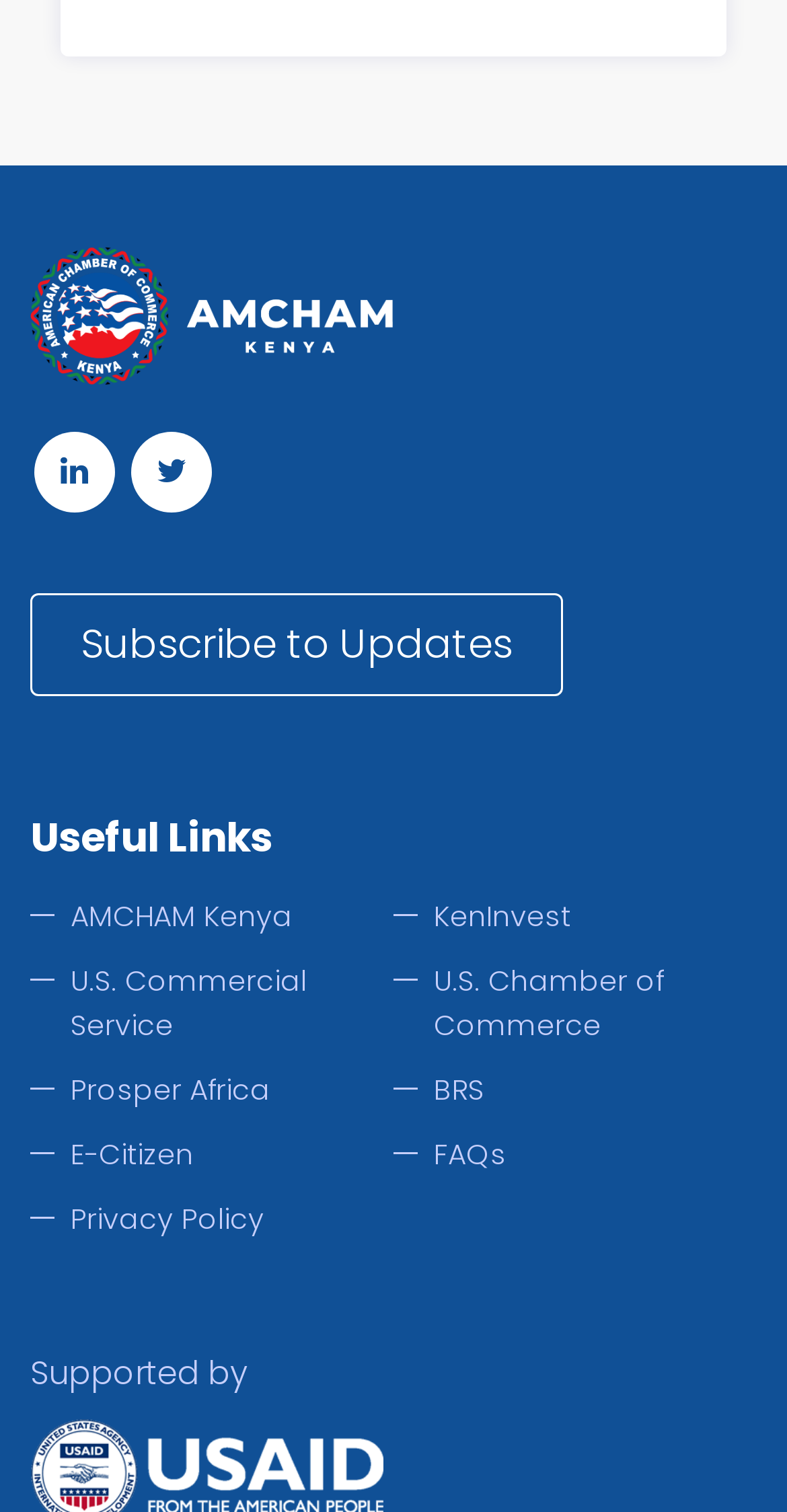Please identify the bounding box coordinates of where to click in order to follow the instruction: "Go to U.S. Commercial Service".

[0.09, 0.636, 0.39, 0.692]